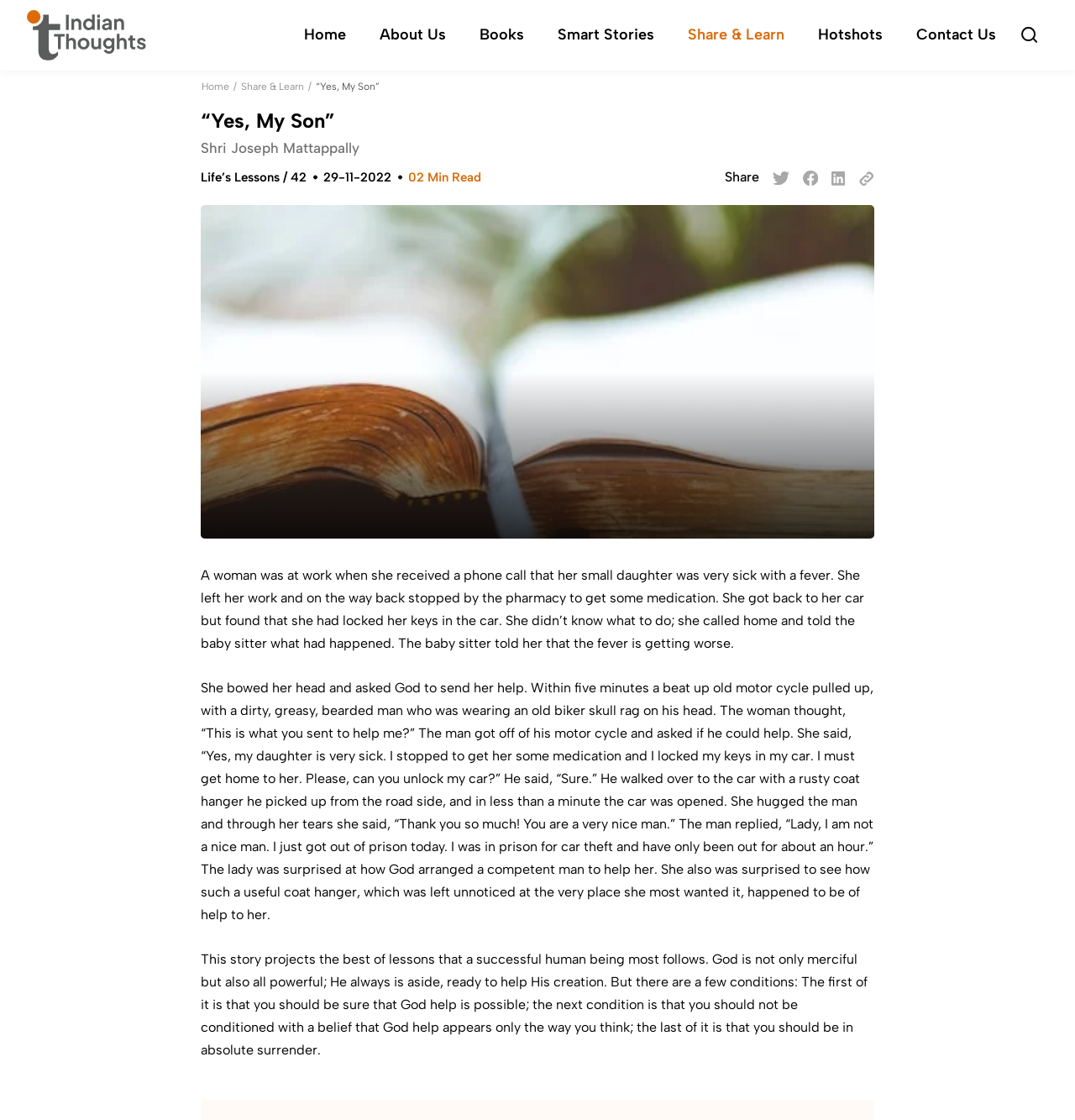Please identify the bounding box coordinates of the element's region that needs to be clicked to fulfill the following instruction: "Click the 'Share' link". The bounding box coordinates should consist of four float numbers between 0 and 1, i.e., [left, top, right, bottom].

[0.674, 0.151, 0.706, 0.165]